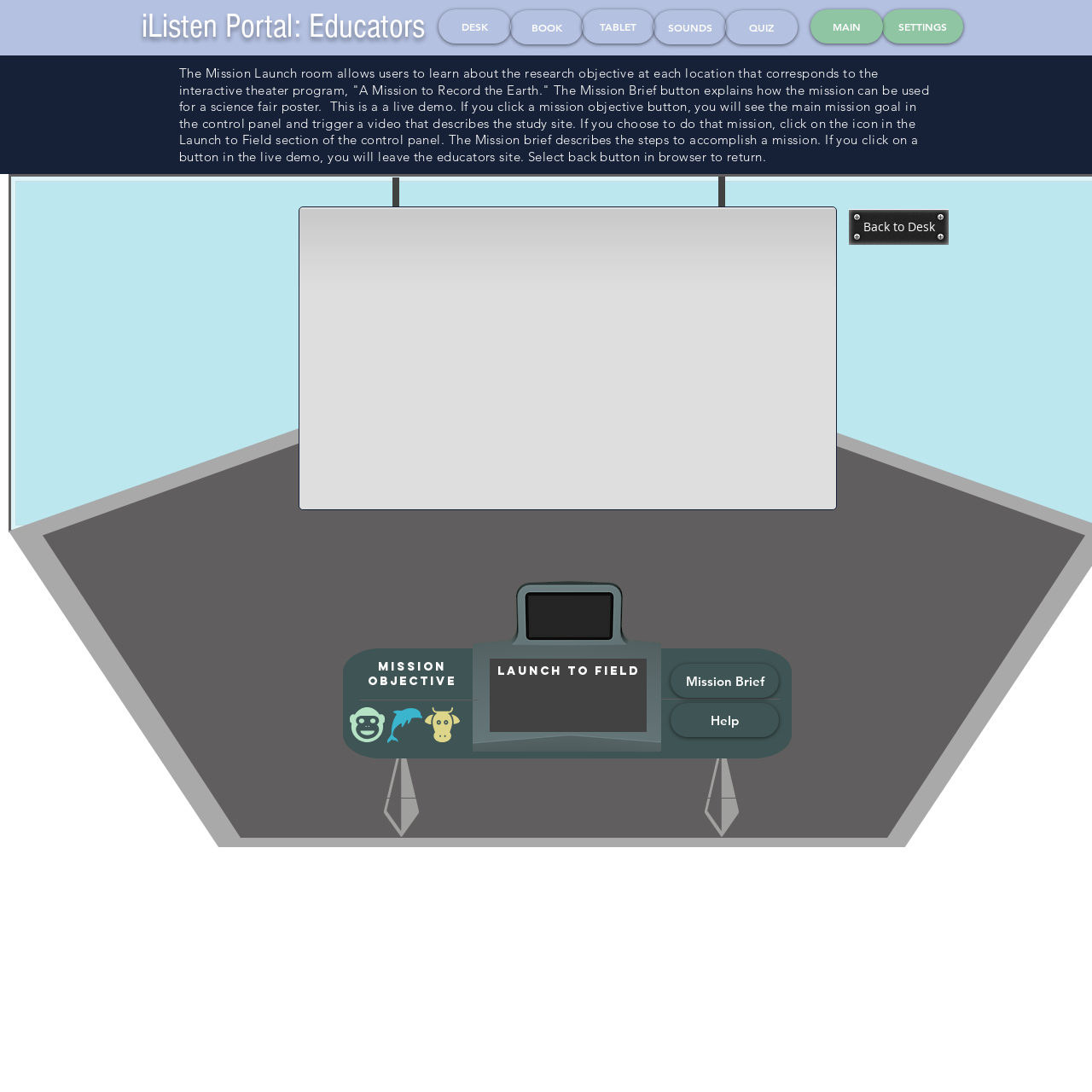Determine the bounding box coordinates of the clickable element to achieve the following action: 'Click the Help button'. Provide the coordinates as four float values between 0 and 1, formatted as [left, top, right, bottom].

[0.614, 0.644, 0.713, 0.675]